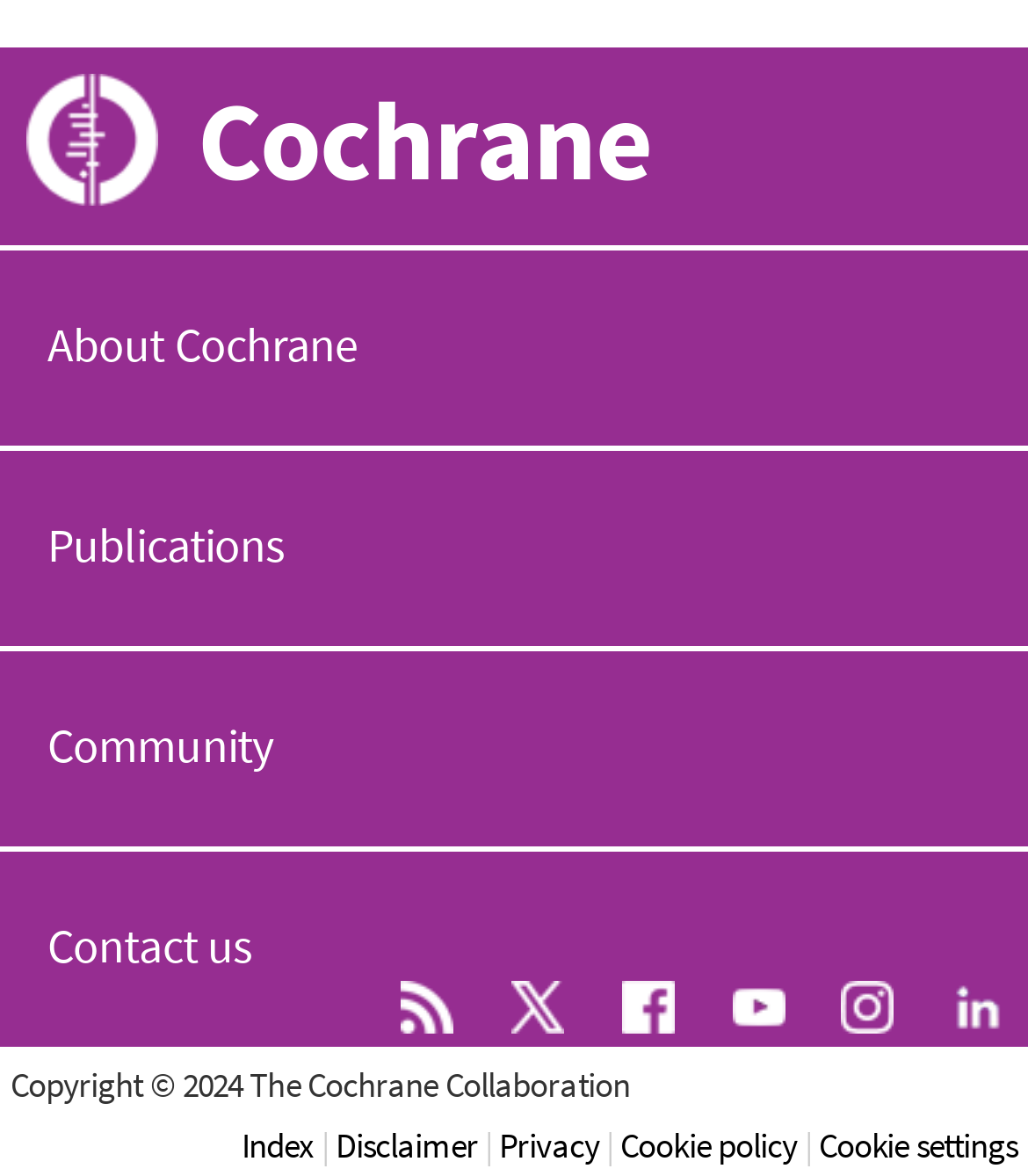Find the bounding box coordinates for the element that must be clicked to complete the instruction: "View the Publications page". The coordinates should be four float numbers between 0 and 1, indicated as [left, top, right, bottom].

[0.0, 0.38, 1.0, 0.546]